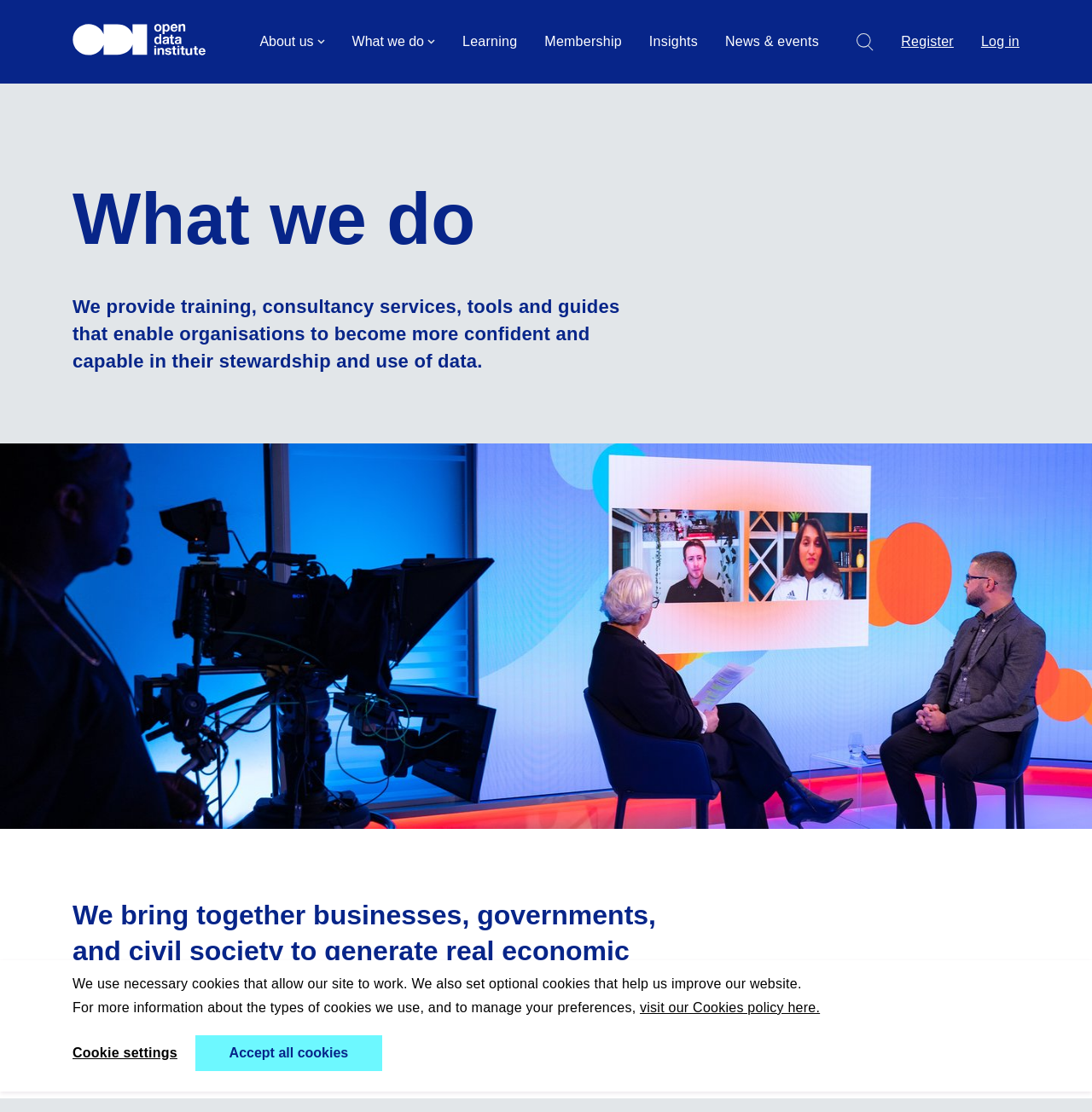How many main sections are in the top navigation menu?
From the details in the image, answer the question comprehensively.

The top navigation menu has six main sections: About us, What we do, Learning, Membership, Insights, and News & events. These sections are represented by buttons and links with distinct bounding box coordinates.